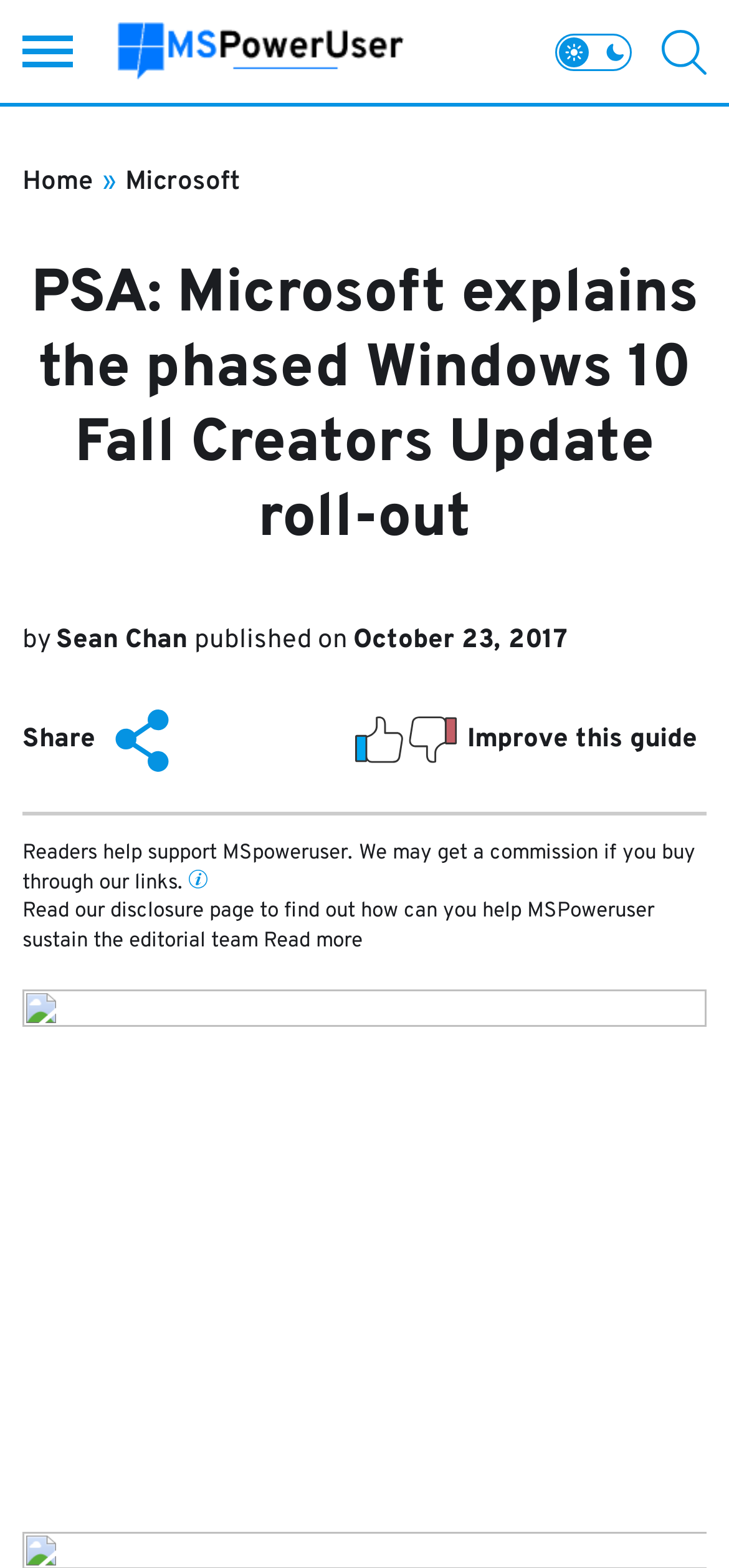Given the element description: "parent_node: TRENDING aria-label="MSPoweruser"", predict the bounding box coordinates of this UI element. The coordinates must be four float numbers between 0 and 1, given as [left, top, right, bottom].

[0.162, 0.012, 0.553, 0.054]